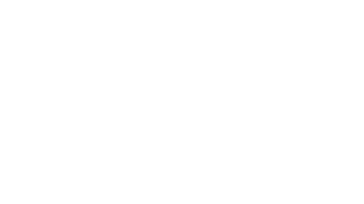Provide a short answer using a single word or phrase for the following question: 
What type of information does the image provide?

Climatic conditions